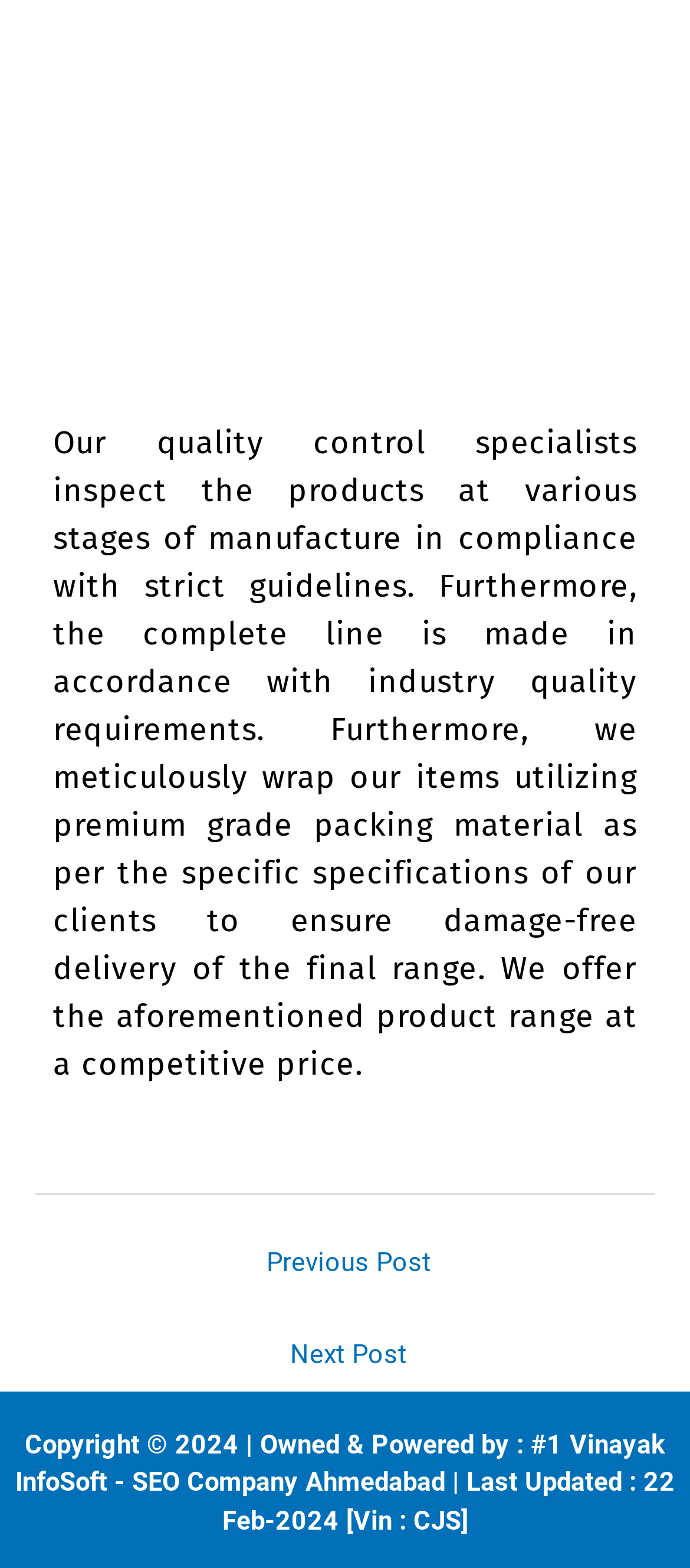What is the purpose of quality control?
Using the image as a reference, give a one-word or short phrase answer.

Damage-free delivery